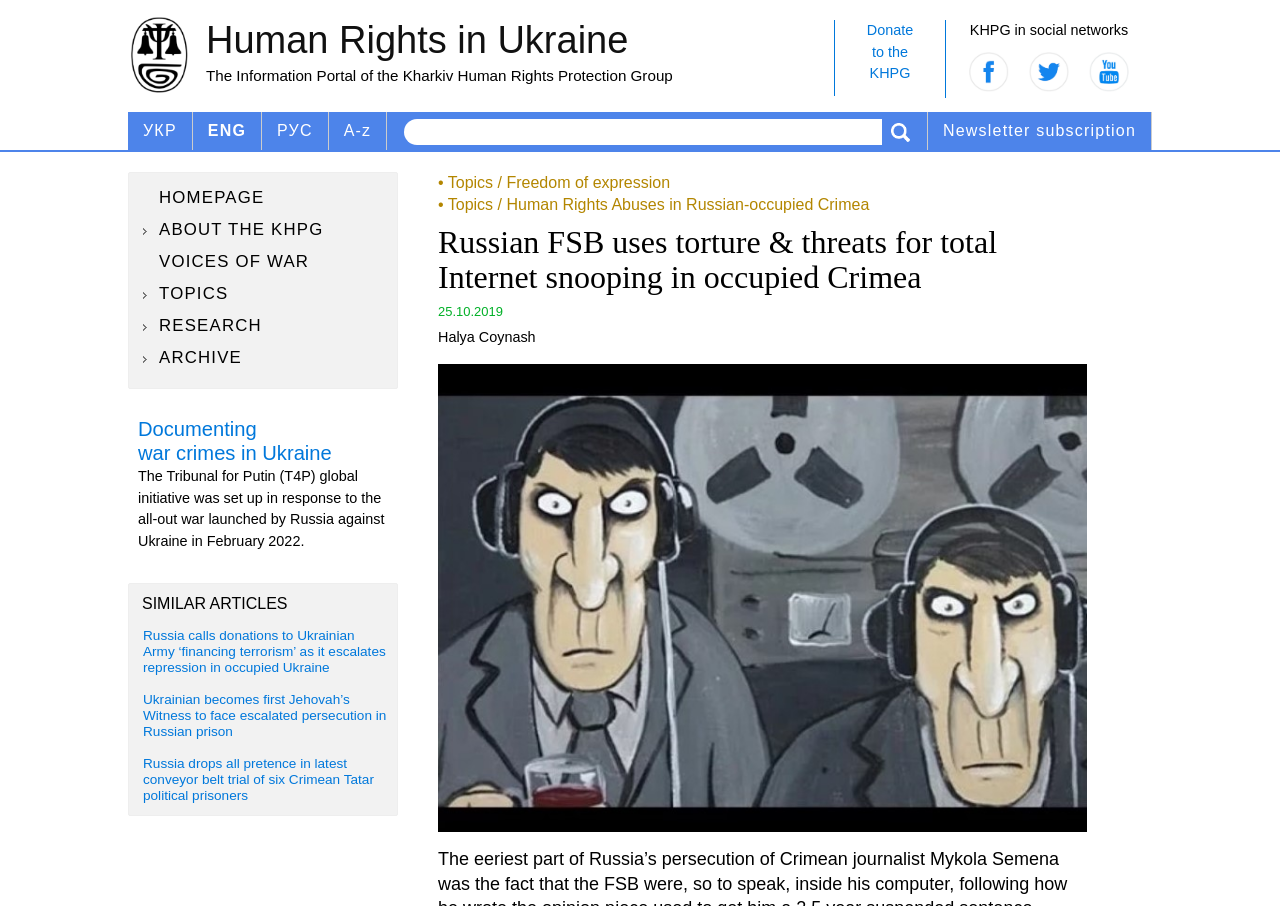Respond with a single word or phrase to the following question: What is the name of the social network with the icon?

FB